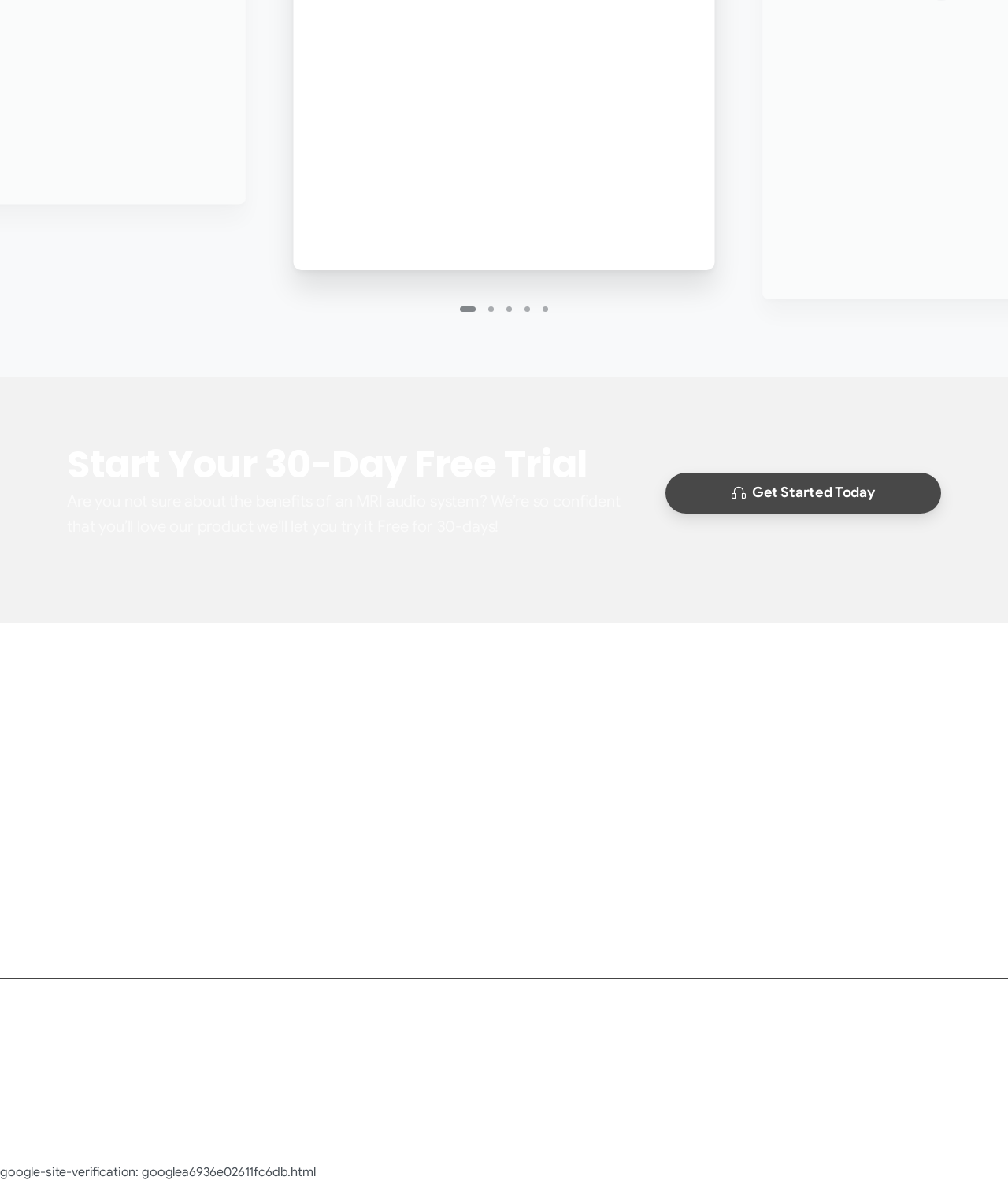Determine the bounding box coordinates for the region that must be clicked to execute the following instruction: "Contact us".

[0.595, 0.612, 0.738, 0.638]